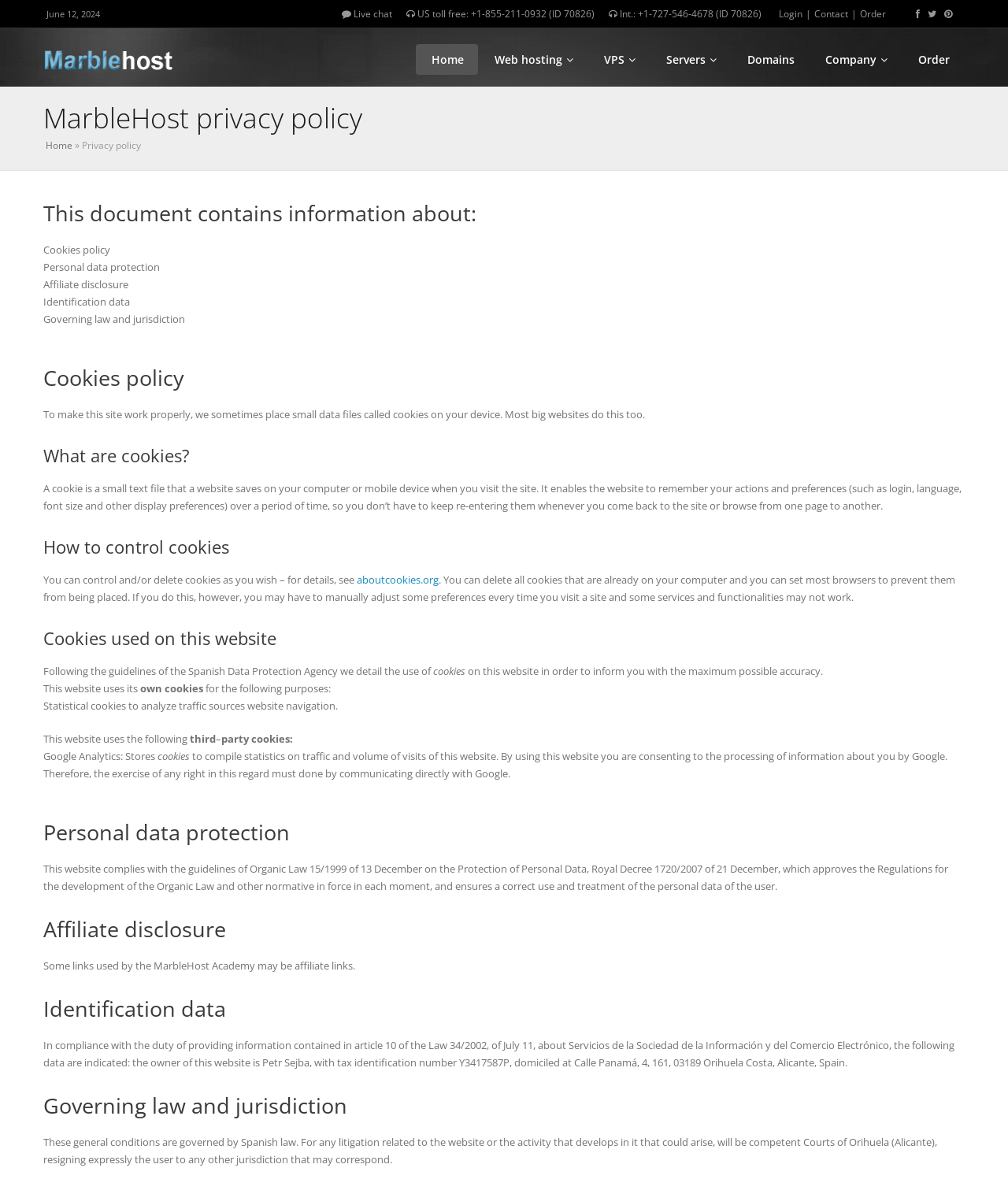Find the bounding box coordinates of the area to click in order to follow the instruction: "Click Home".

[0.412, 0.037, 0.474, 0.063]